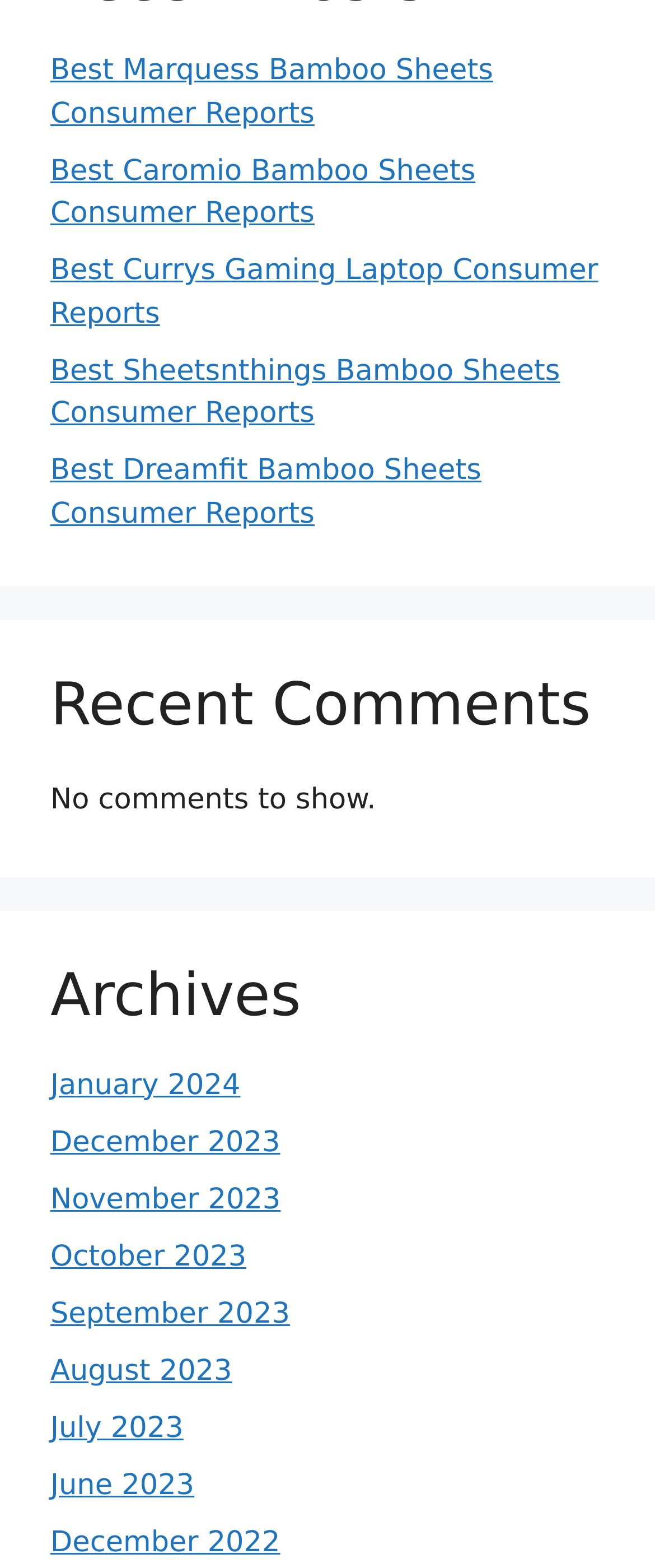Using the provided element description: "December 2022", identify the bounding box coordinates. The coordinates should be four floats between 0 and 1 in the order [left, top, right, bottom].

[0.077, 0.973, 0.428, 0.994]